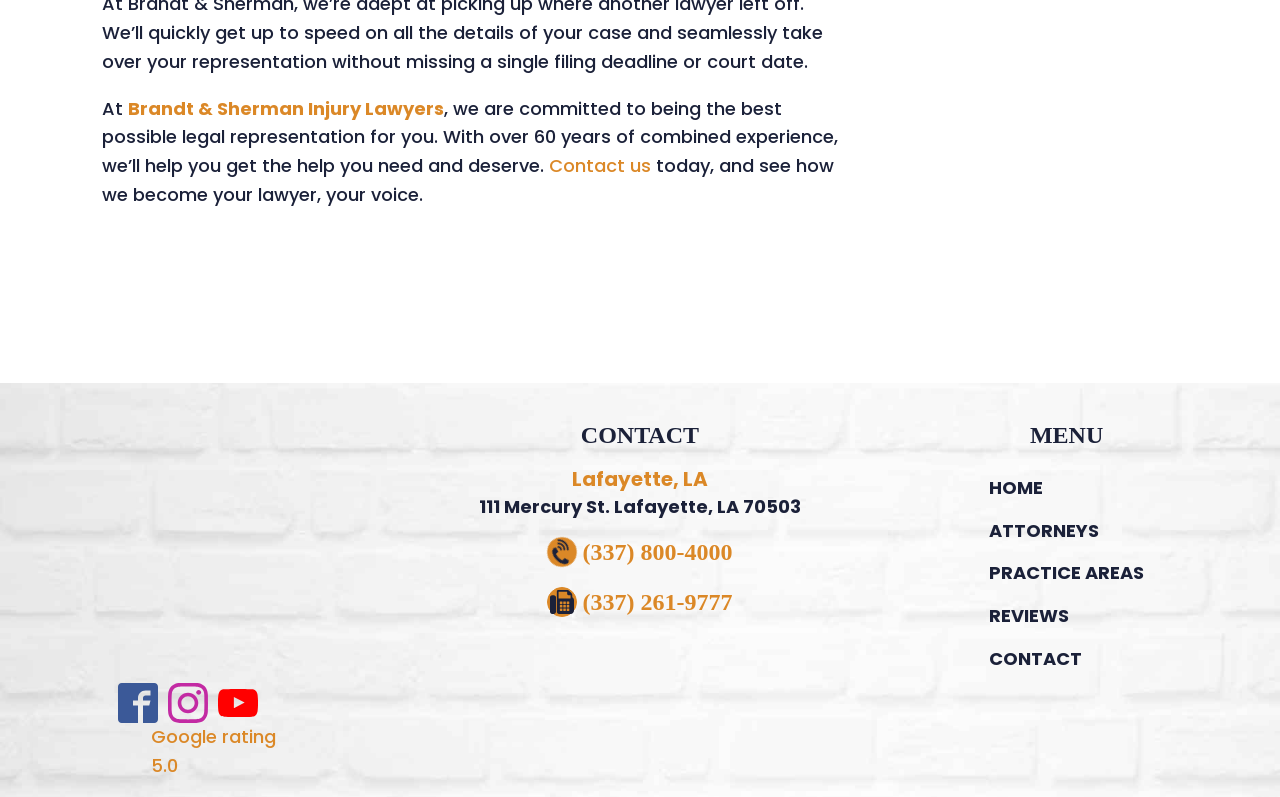Identify the bounding box coordinates for the element you need to click to achieve the following task: "Contact us". The coordinates must be four float values ranging from 0 to 1, formatted as [left, top, right, bottom].

[0.429, 0.192, 0.509, 0.224]